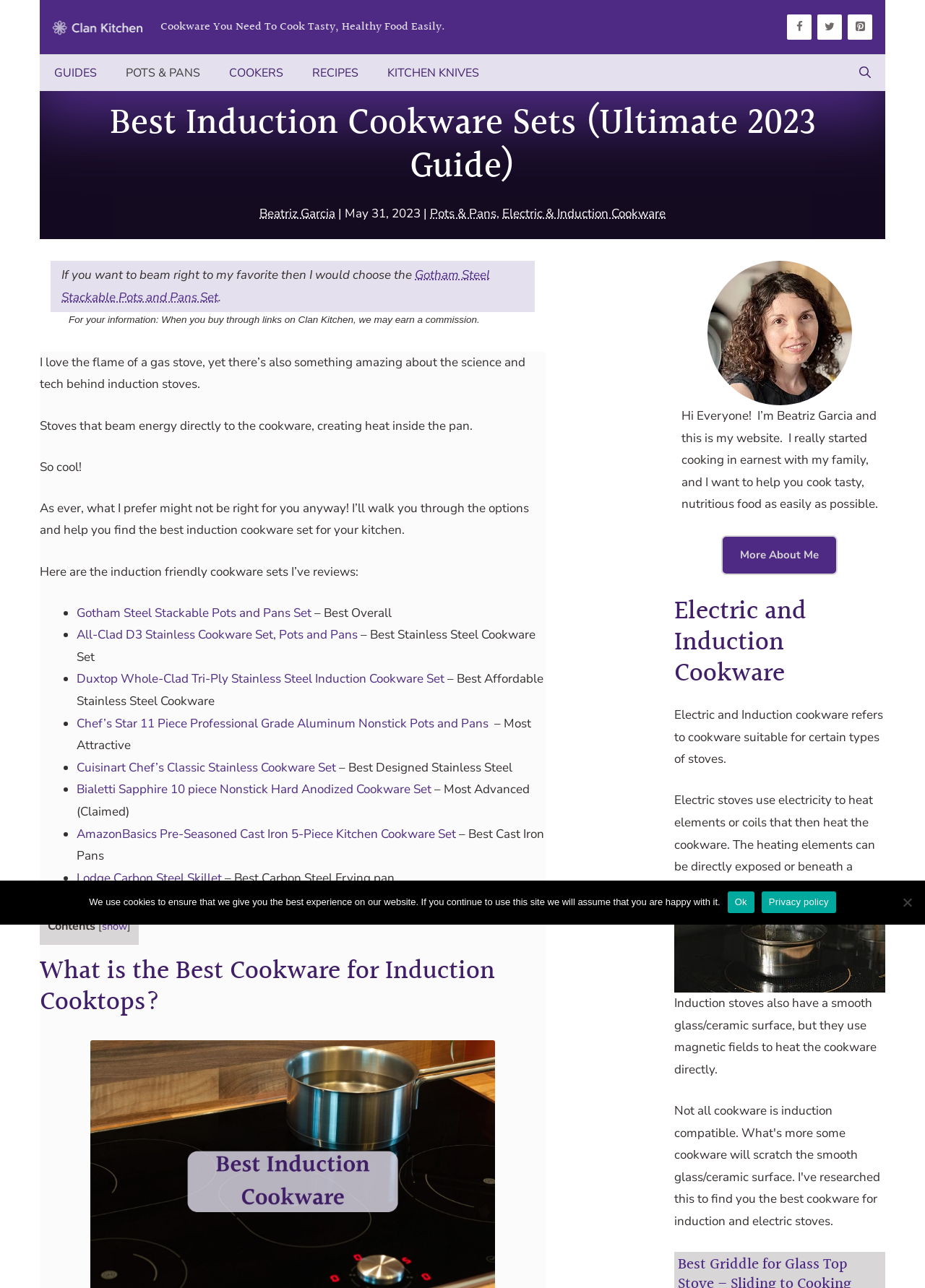Please examine the image and provide a detailed answer to the question: What is the purpose of the website?

The website's purpose is mentioned in the introduction, which says 'I want to help you cook tasty, nutritious food as easily as possible'.